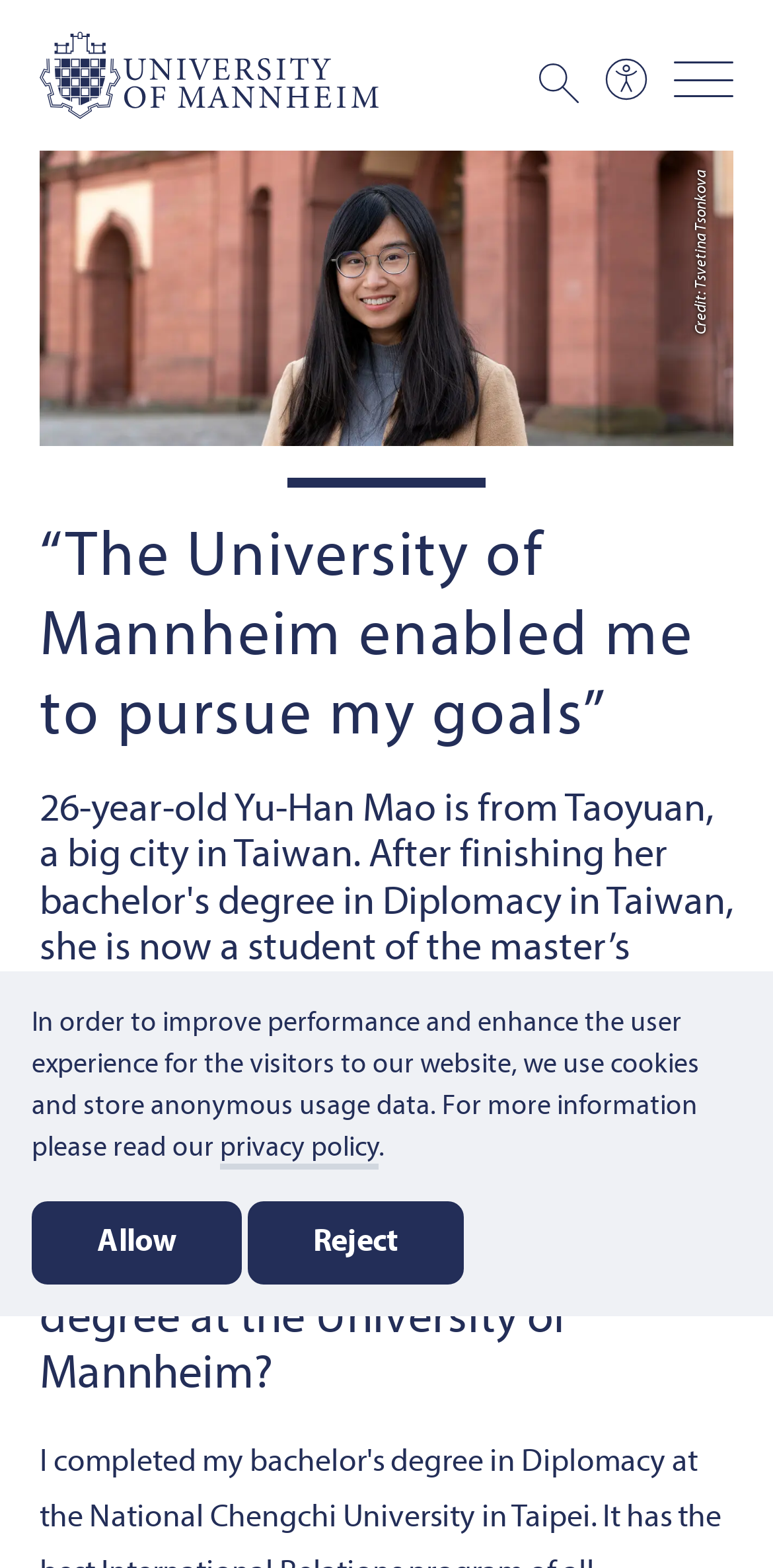Given the description of the UI element: "Menu", predict the bounding box coordinates in the form of [left, top, right, bottom], with each value being a float between 0 and 1.

[0.872, 0.032, 0.949, 0.075]